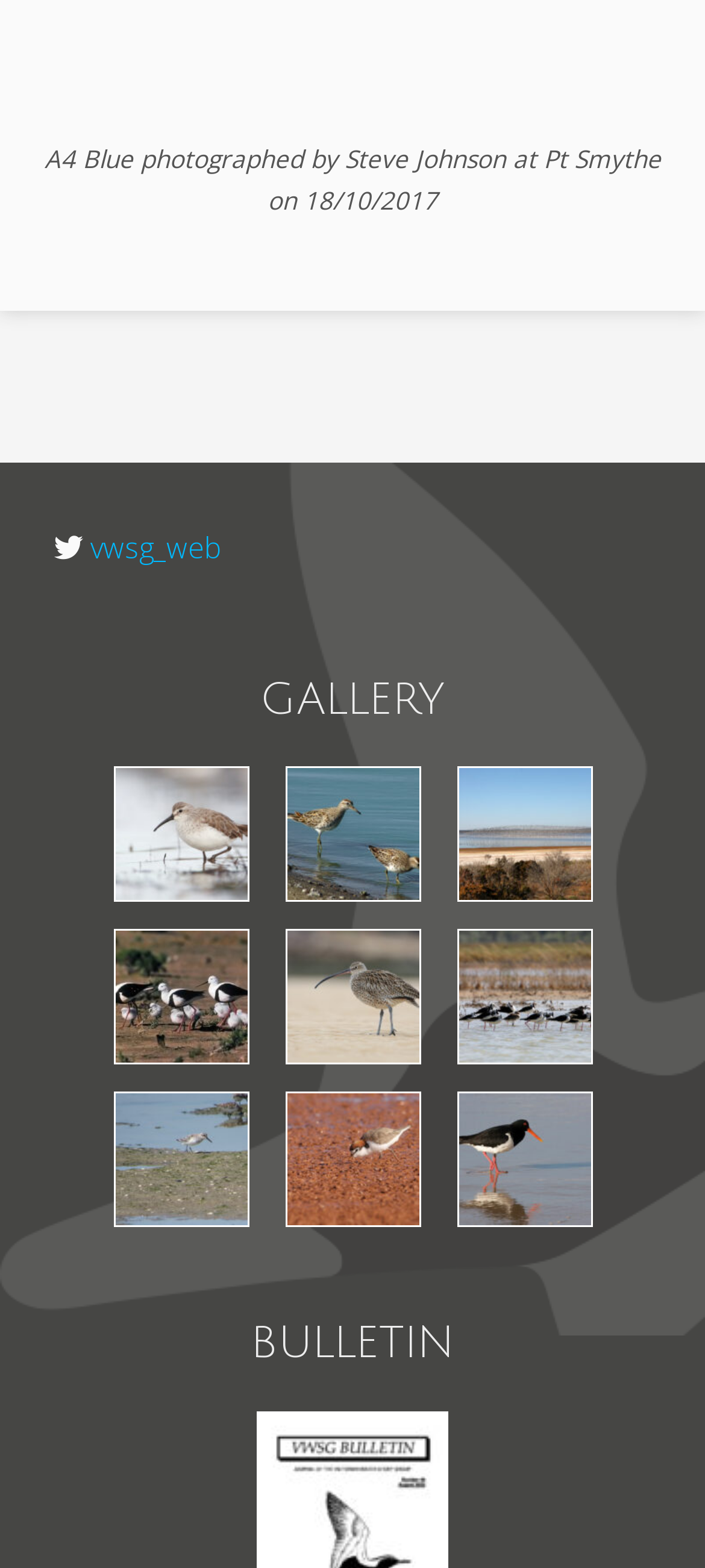Please provide a one-word or phrase answer to the question: 
Are the images on this webpage clickable?

Yes